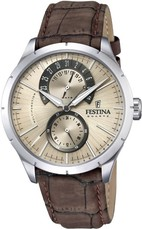Break down the image and describe each part extensively.

This image showcases a stylish wristwatch from the brand Festina, model Retro 16573/9. The watch features a sophisticated beige dial with intricate detailing, including multiple sub-dials for added functionality. It is adorned with sleek black and silver accents, emphasizing its elegant design. The timepiece is complemented by a brown leather strap, providing both comfort and a classic look. Festina proudly indicates a five-year warranty for its clockwork machinery, emphasizing durability and quality. This watch not only embodies style but also incorporates precision and functionality, making it a desirable accessory for any occasion. Priced at 96 €, it is currently in stock, reflecting its value as a fashionable yet practical choice for watch enthusiasts.